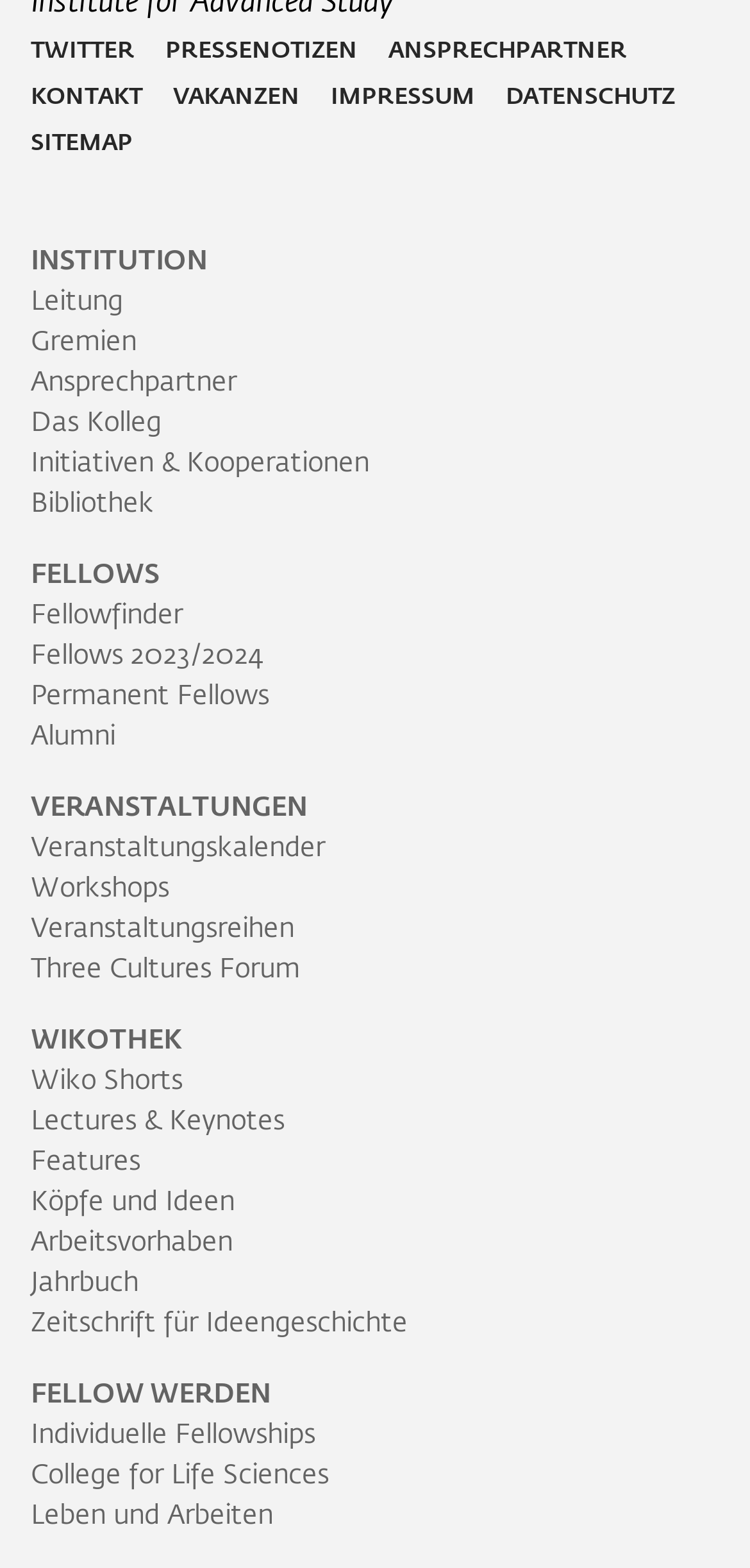Reply to the question below using a single word or brief phrase:
How many links are in the 'FELLOW WERDEN' section?

3